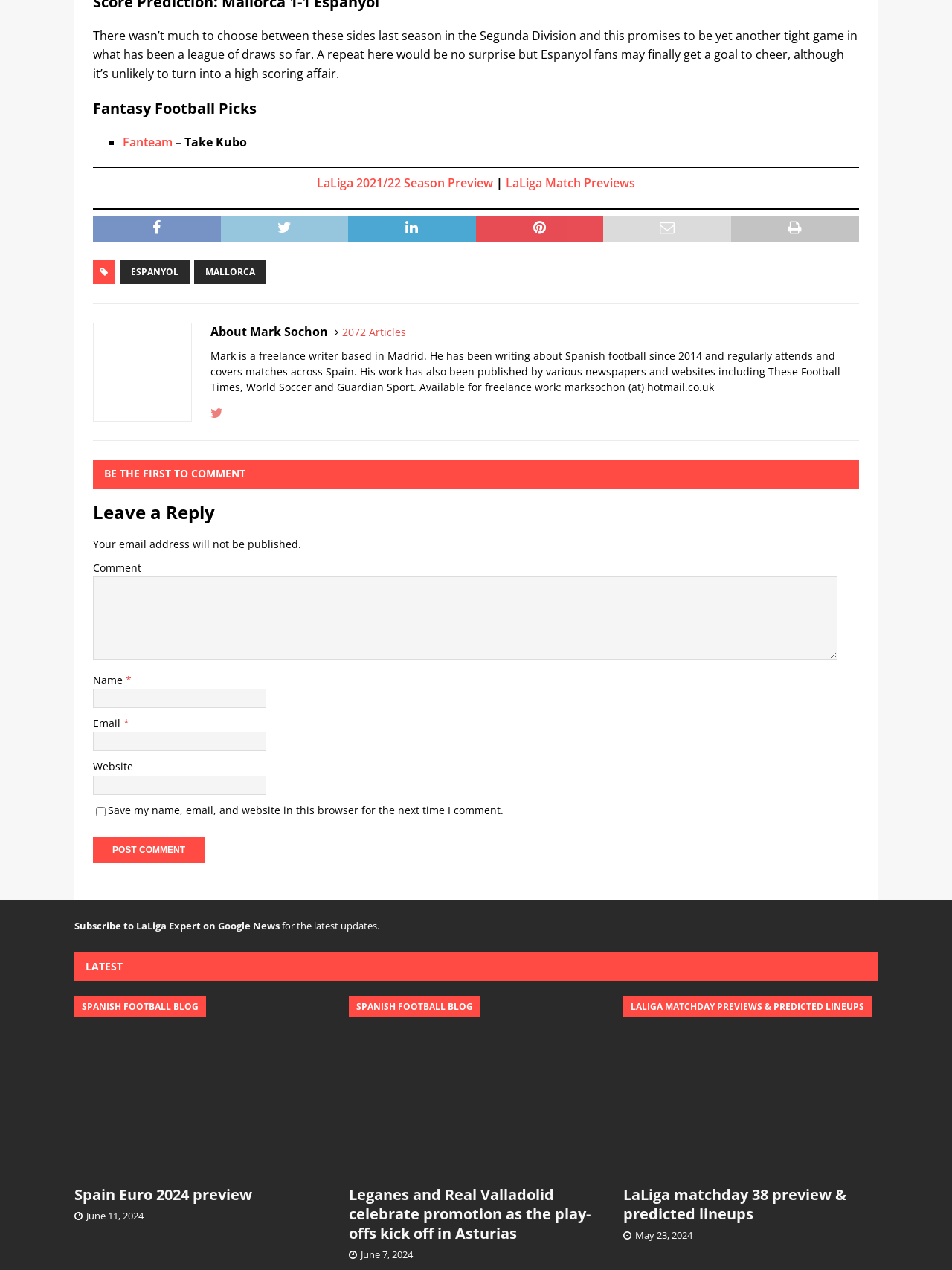Identify the bounding box coordinates necessary to click and complete the given instruction: "Read the 'LaLiga matchday 38 preview & predicted lineups' article".

[0.655, 0.933, 0.922, 0.964]